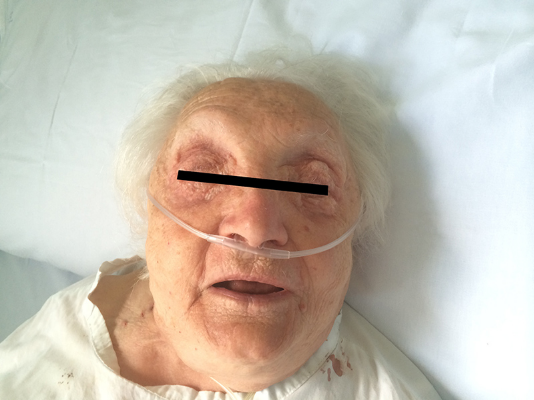What is the patient receiving through the nasal cannula?
Answer the question with a single word or phrase by looking at the picture.

Supplemental oxygen